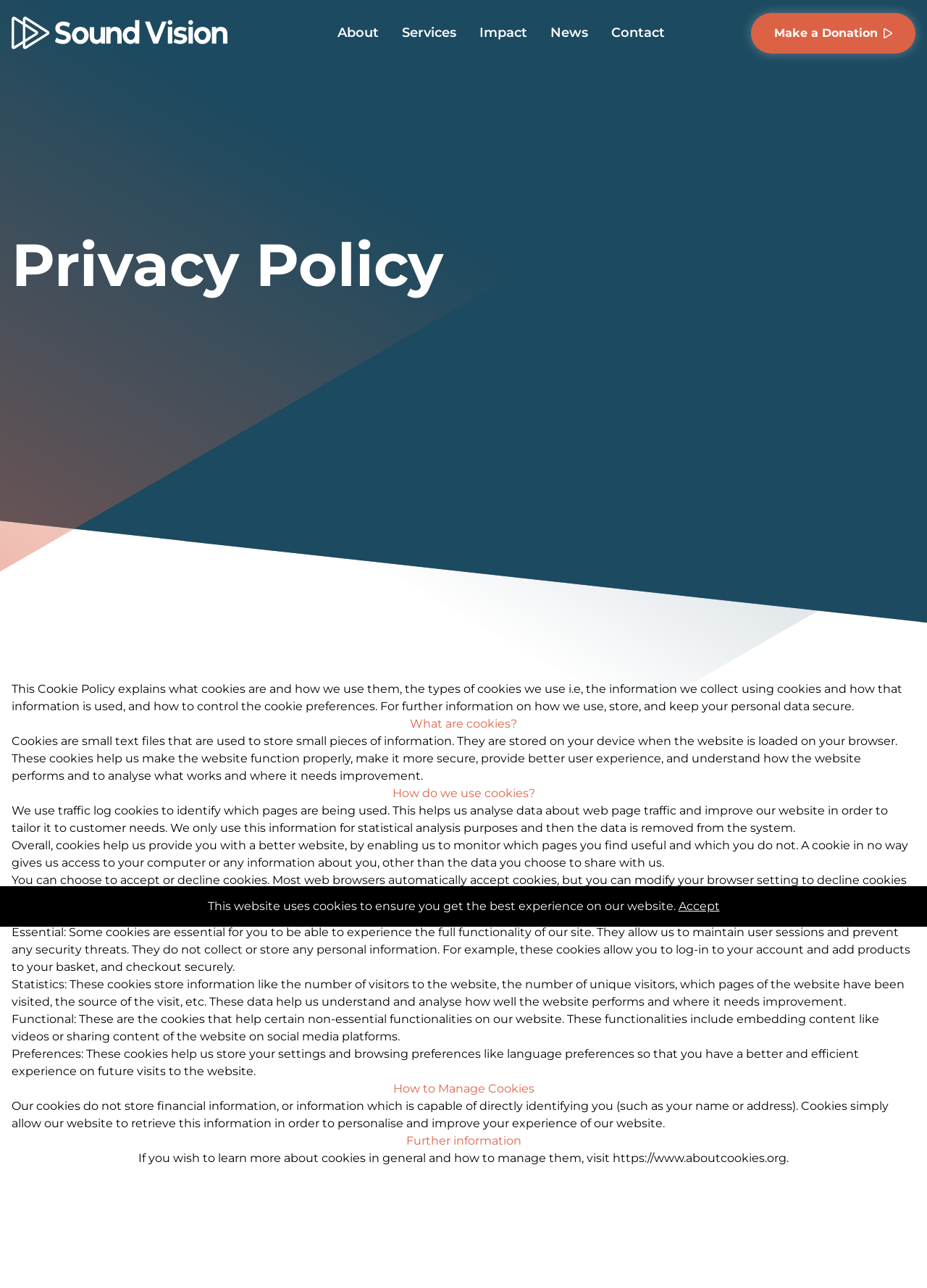Locate the bounding box coordinates of the clickable part needed for the task: "Go home".

[0.012, 0.013, 0.245, 0.038]